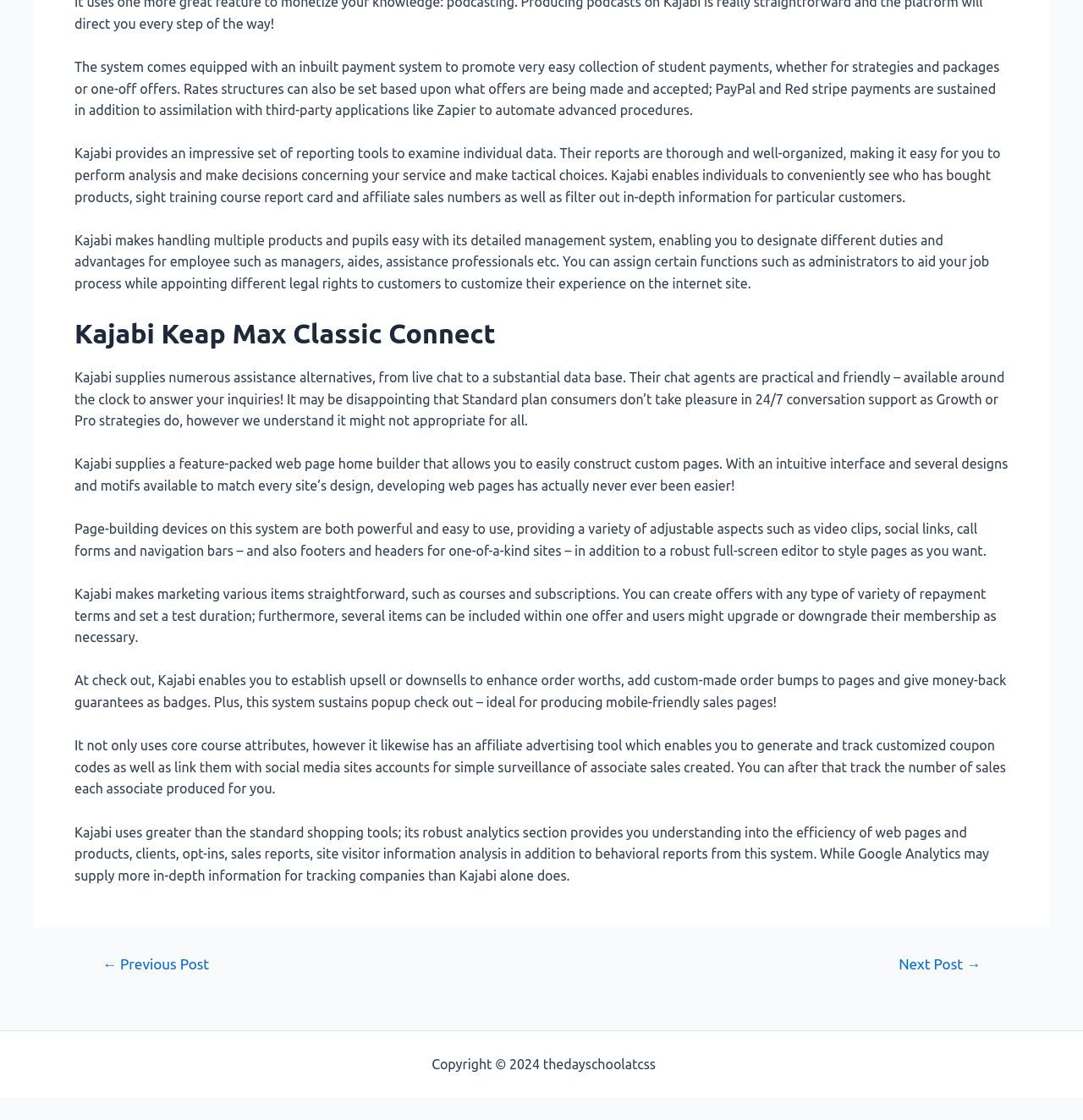Based on the element description "Sitemap", predict the bounding box coordinates of the UI element.

[0.608, 0.943, 0.655, 0.957]